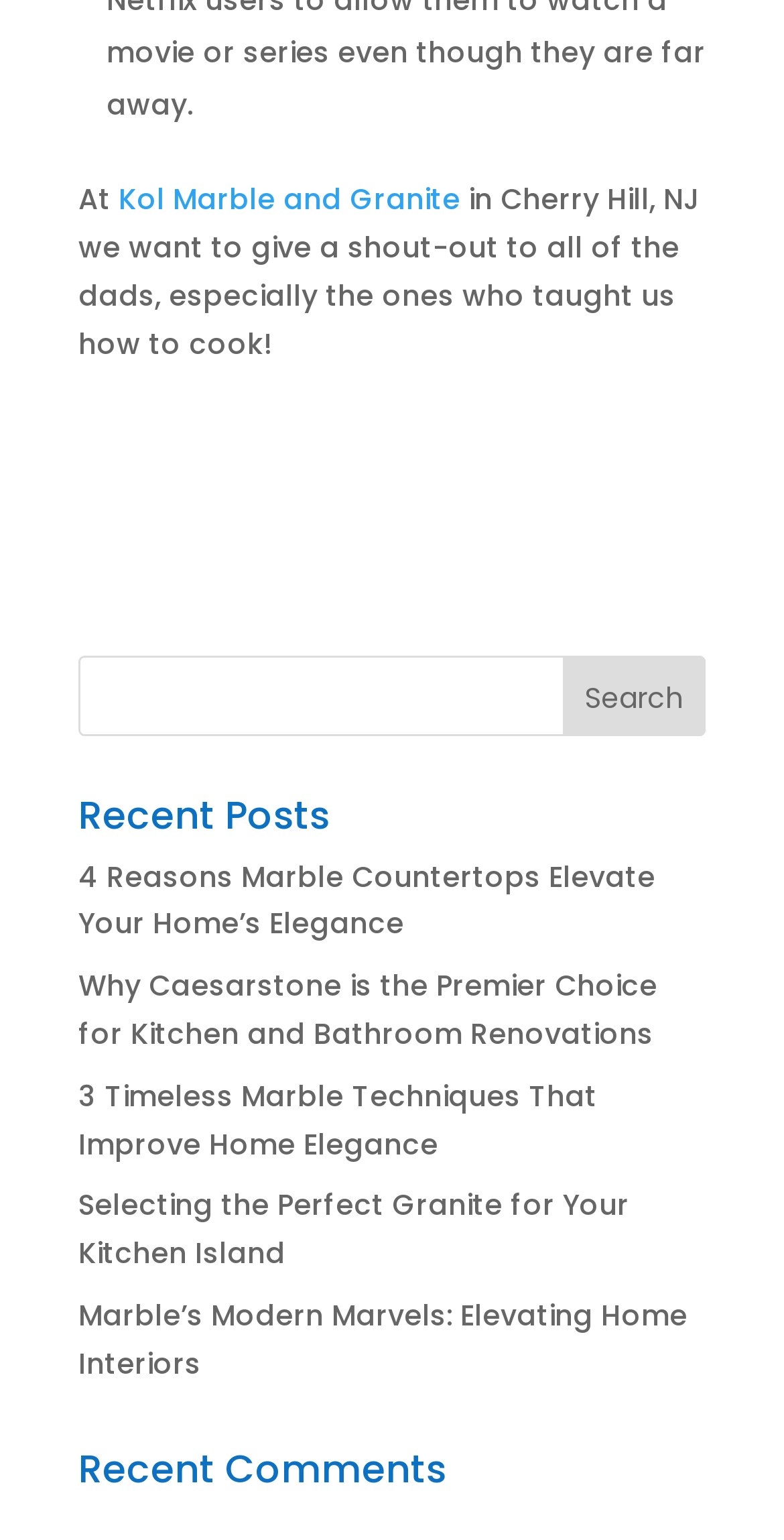Provide the bounding box for the UI element matching this description: "Kol Marble and Granite".

[0.151, 0.117, 0.587, 0.143]